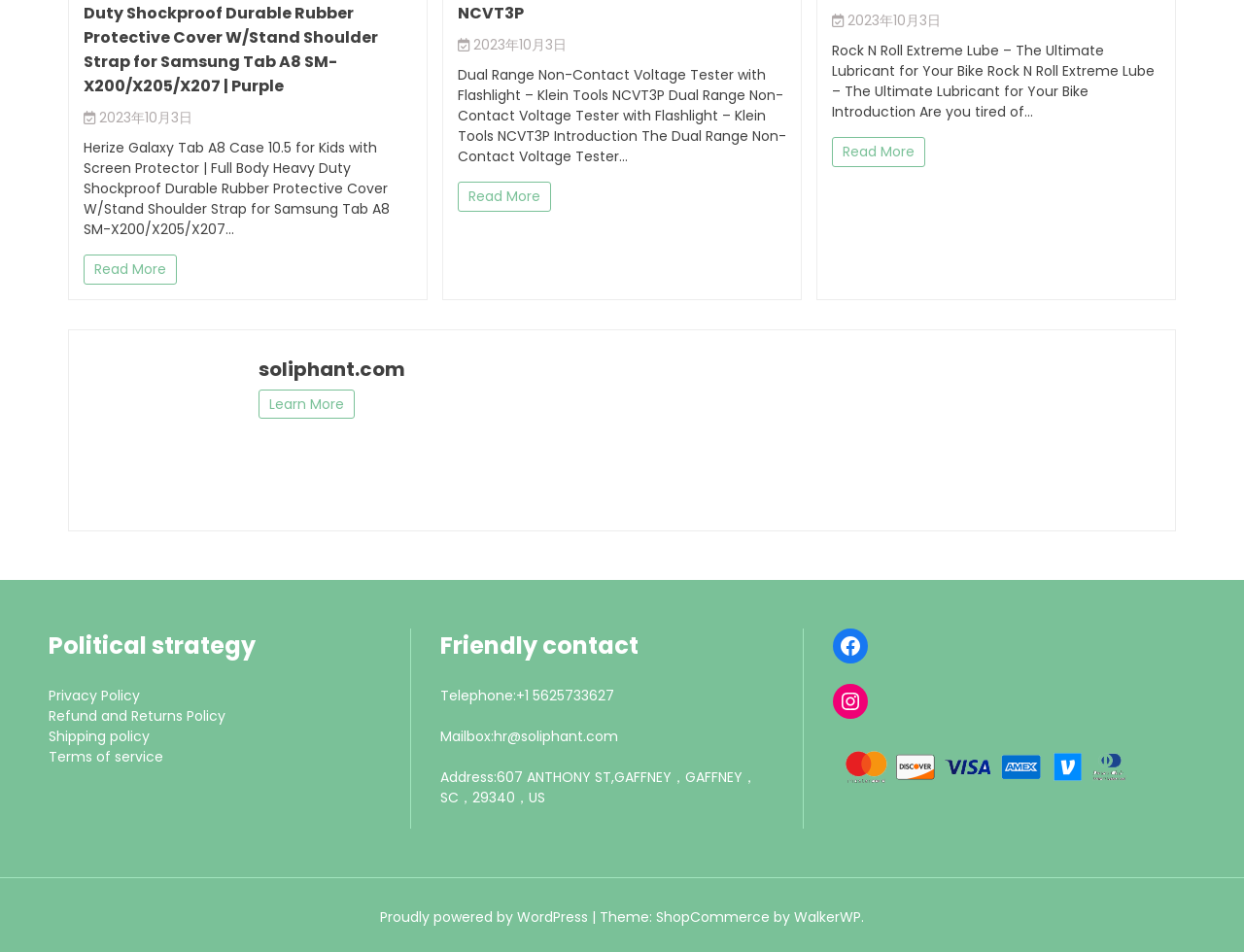Identify the bounding box for the given UI element using the description provided. Coordinates should be in the format (top-left x, top-left y, bottom-right x, bottom-right y) and must be between 0 and 1. Here is the description: Terms of service

[0.039, 0.785, 0.131, 0.805]